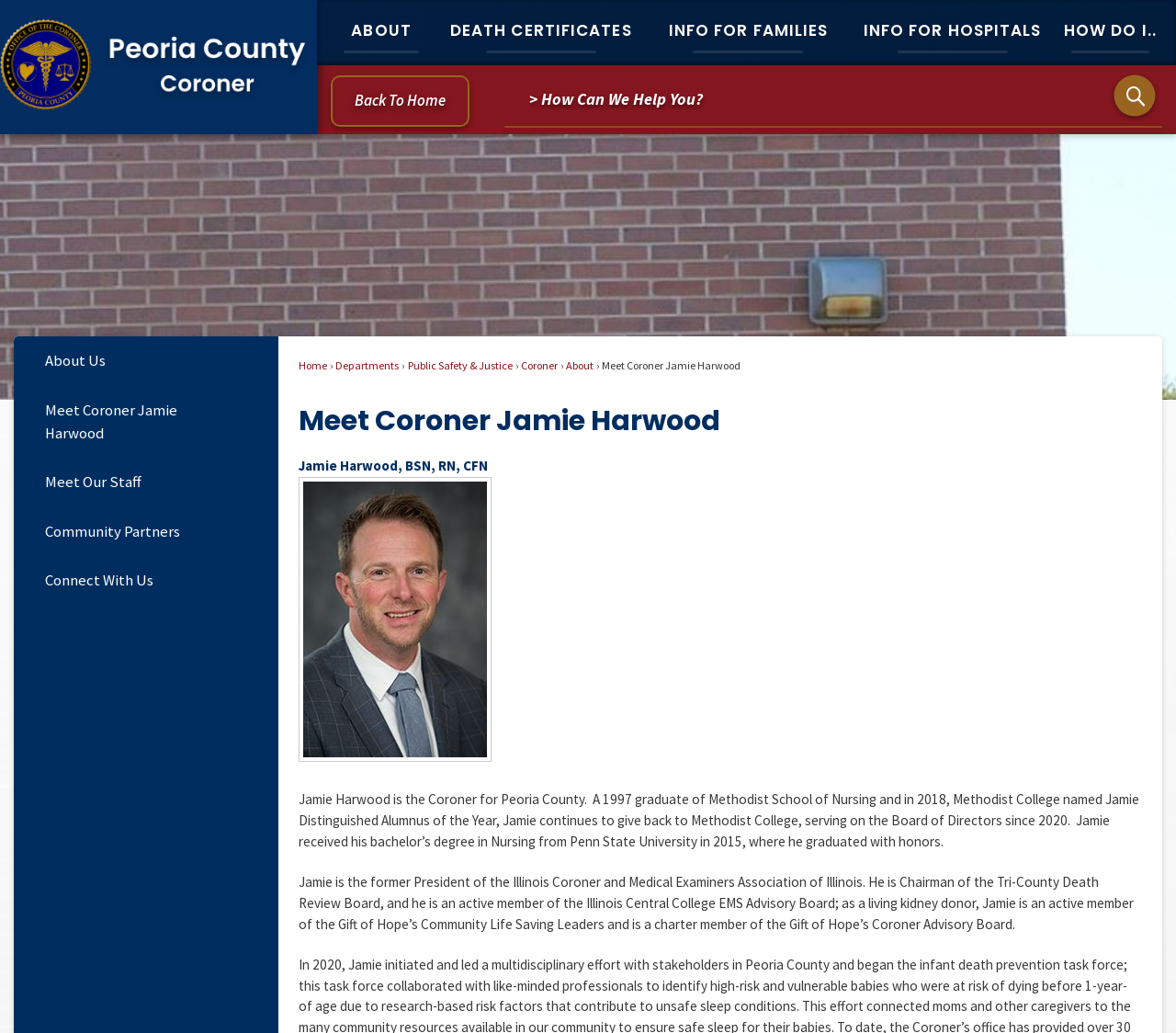What is the name of the organization where Jamie Harwood is an active member?
Using the visual information, respond with a single word or phrase.

Gift of Hope